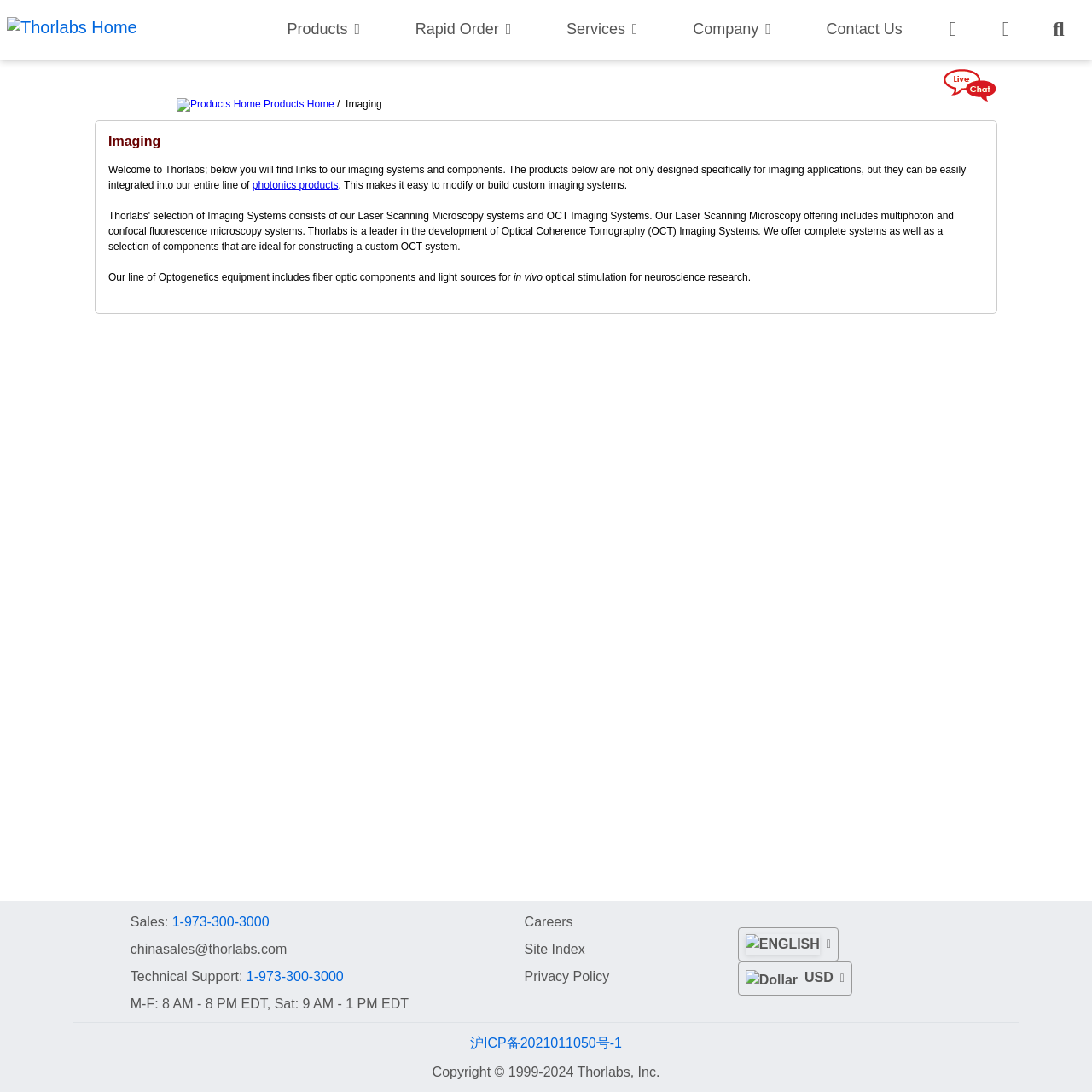Determine the bounding box coordinates of the region that needs to be clicked to achieve the task: "Contact Us for help".

None